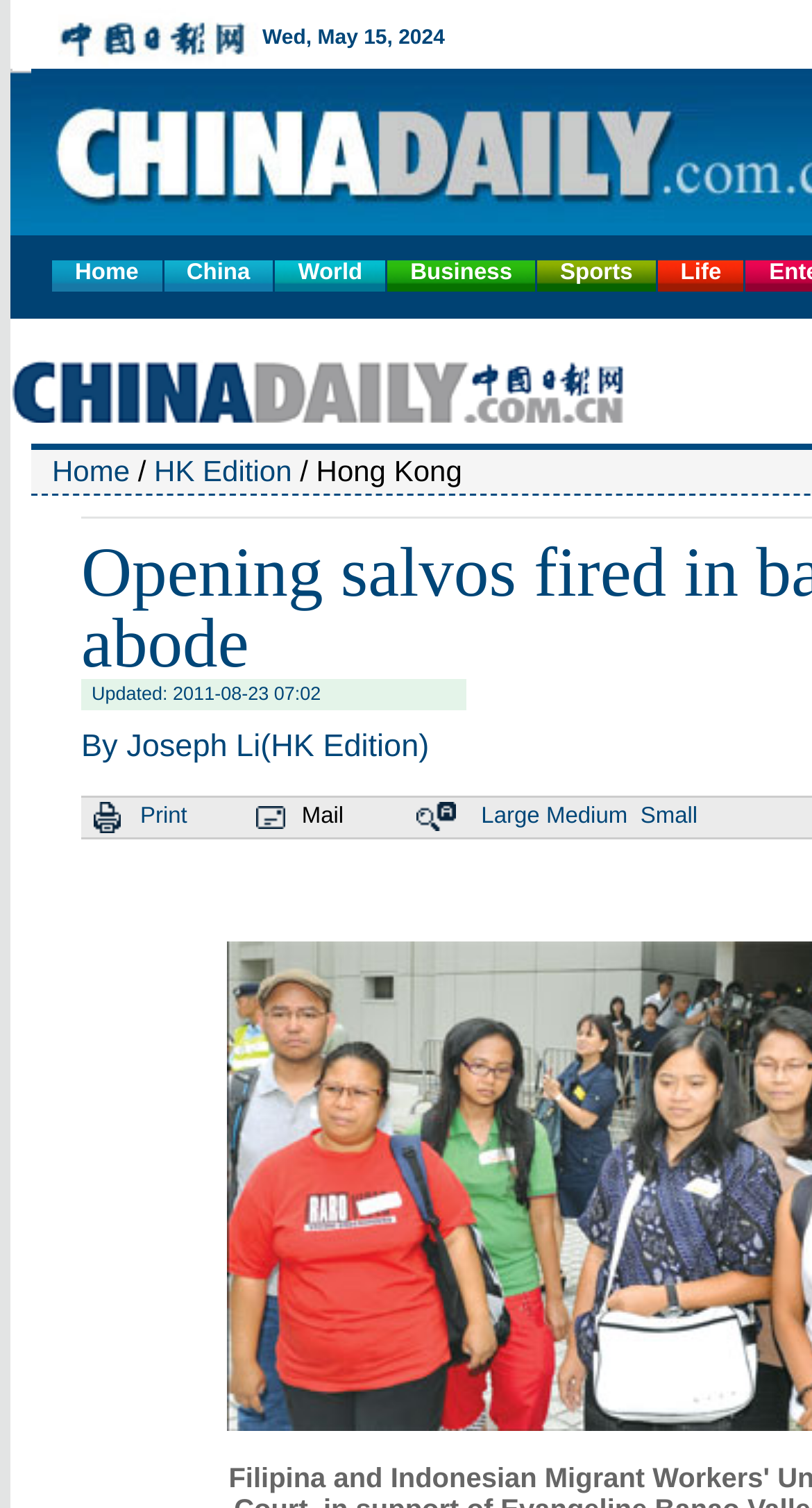What is the date of the article update?
Answer briefly with a single word or phrase based on the image.

2011-08-23